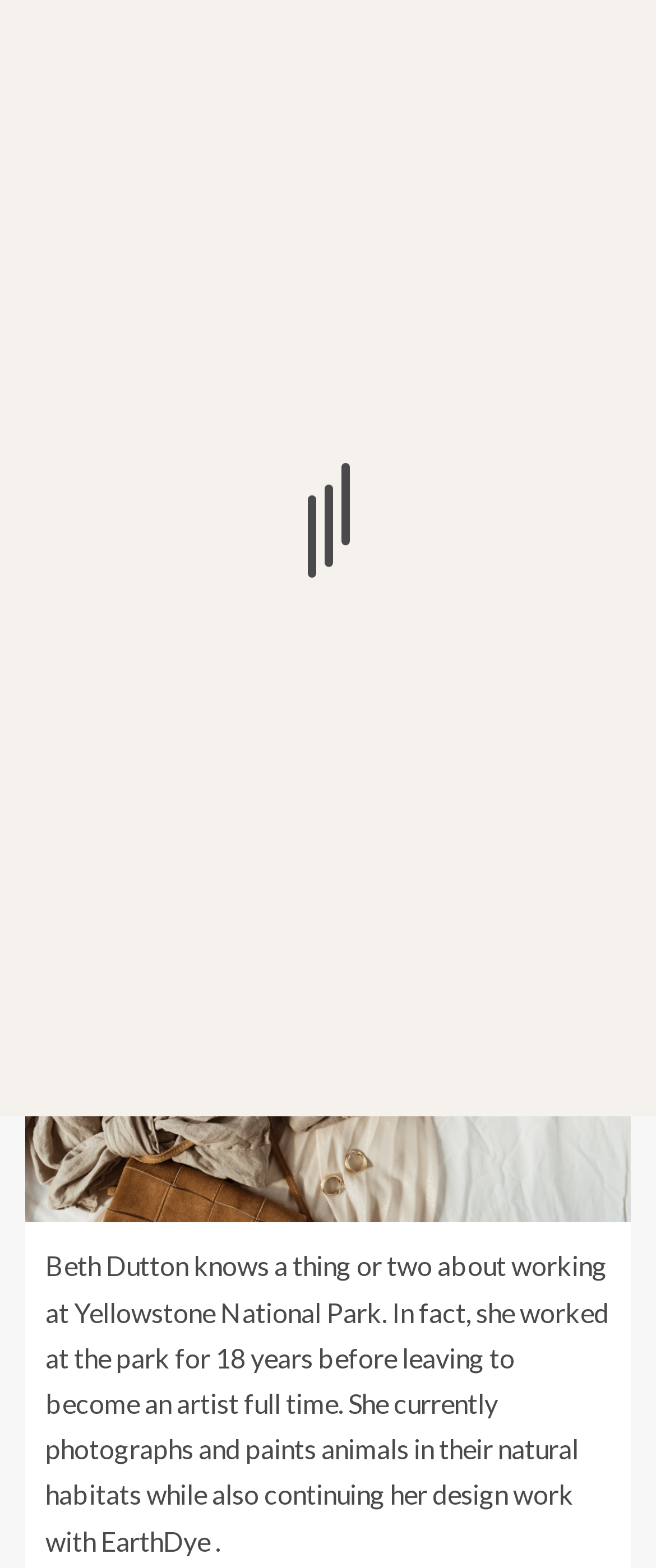What is the name of the person who worked at Yellowstone National Park?
Using the visual information, respond with a single word or phrase.

Beth Dutton